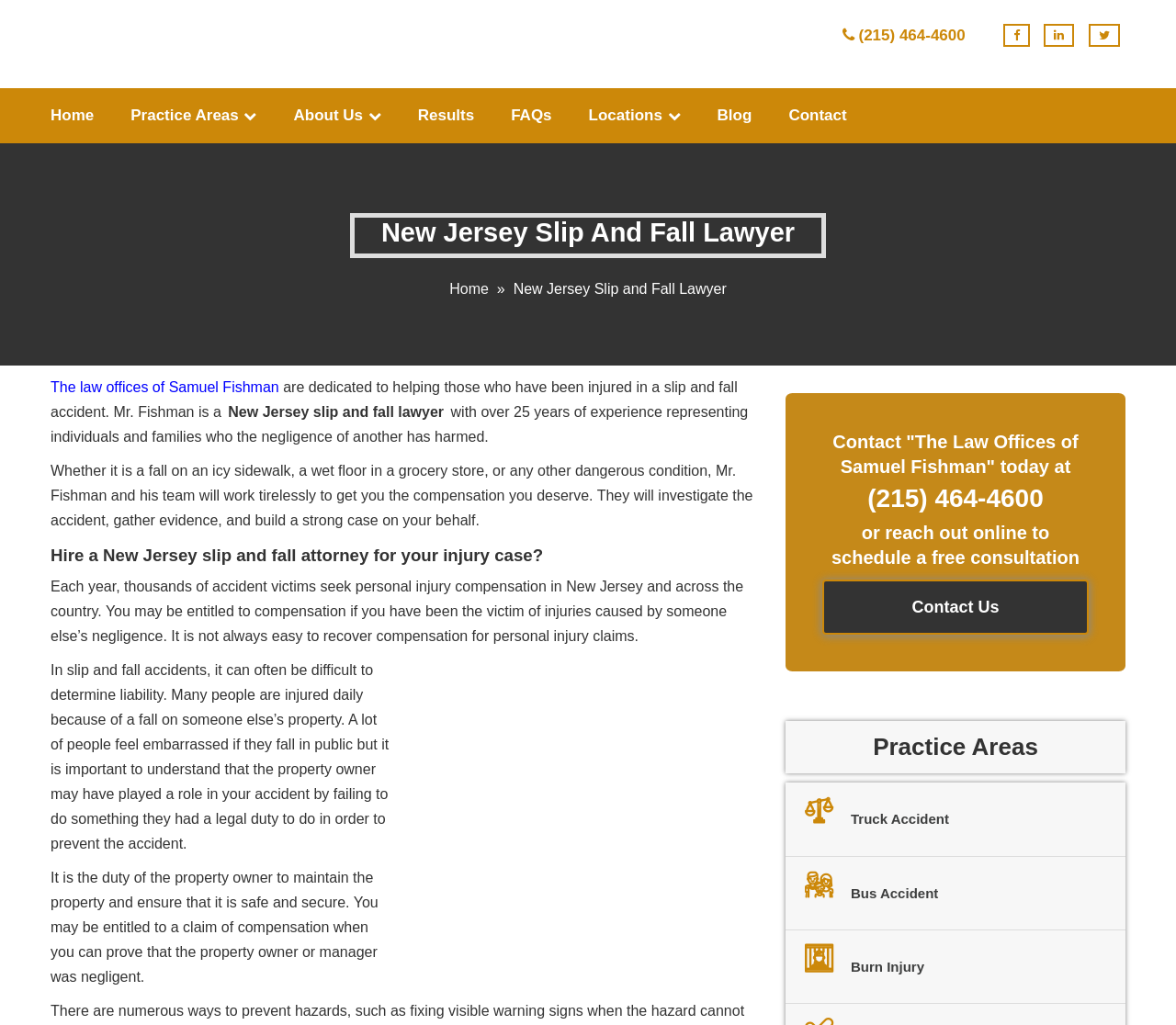Please find the bounding box coordinates of the element that you should click to achieve the following instruction: "Schedule a free consultation online". The coordinates should be presented as four float numbers between 0 and 1: [left, top, right, bottom].

[0.699, 0.565, 0.926, 0.619]